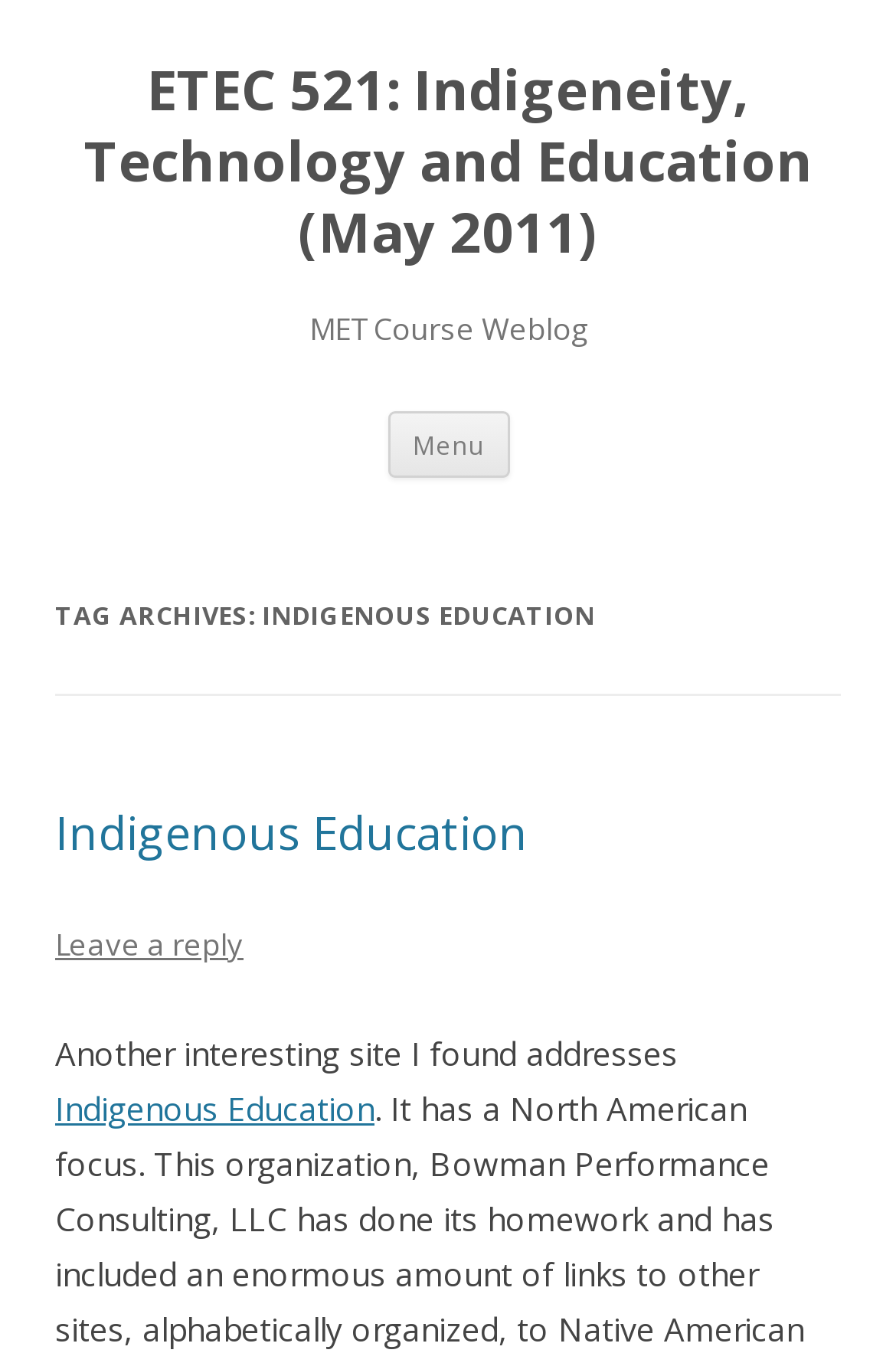What is the name of the course?
Please answer the question as detailed as possible.

The course name can be found in the heading element 'ETEC 521: Indigeneity, Technology and Education (May 2011)' which is located at the top of the webpage.